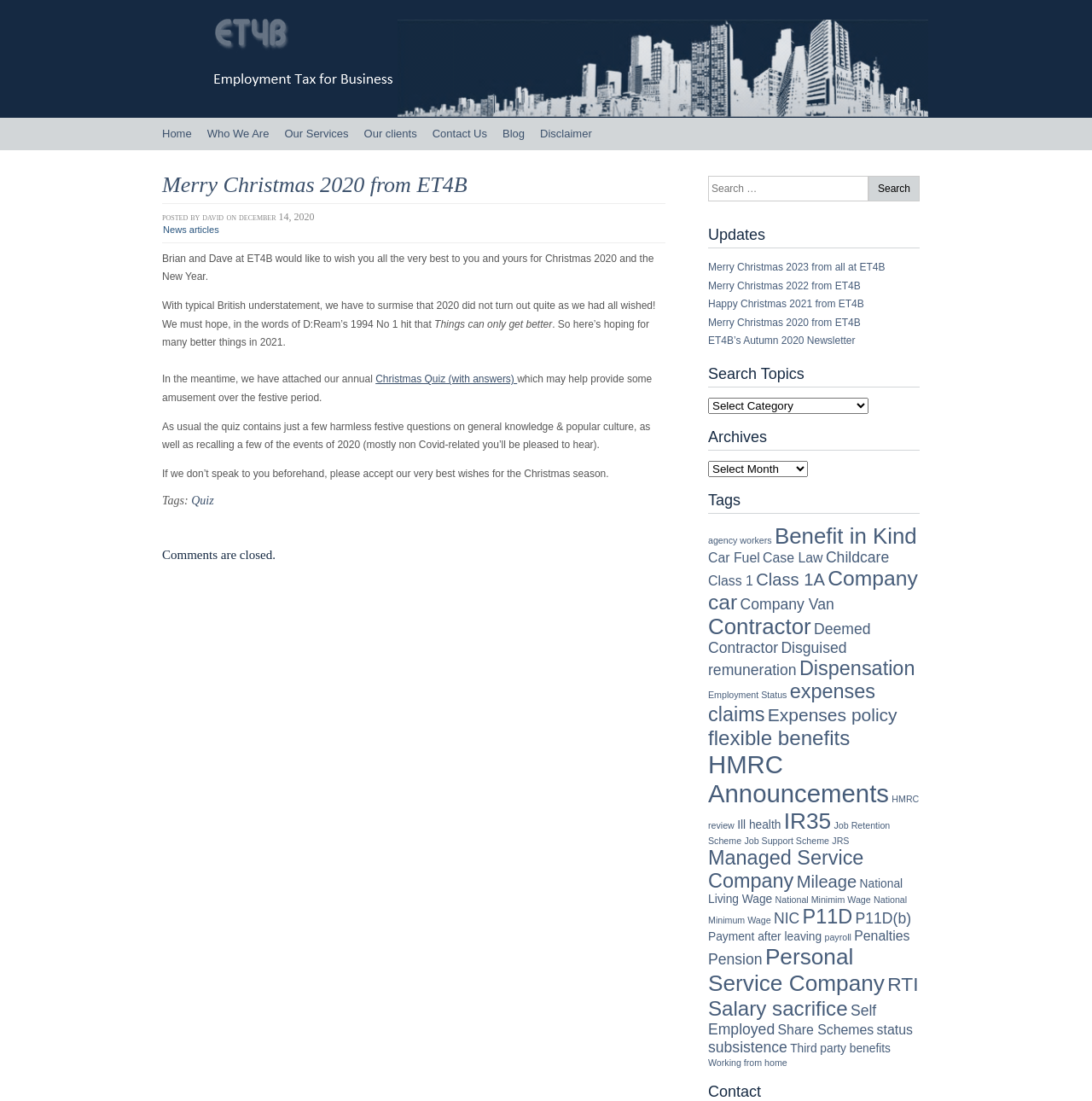Pinpoint the bounding box coordinates of the clickable element to carry out the following instruction: "Take the 'Christmas Quiz (with answers)'."

[0.344, 0.339, 0.474, 0.35]